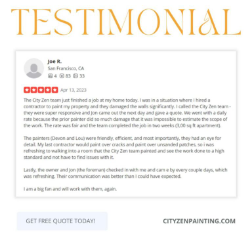Give a short answer to this question using one word or a phrase:
What is the date of the testimonial?

April 13, 2023